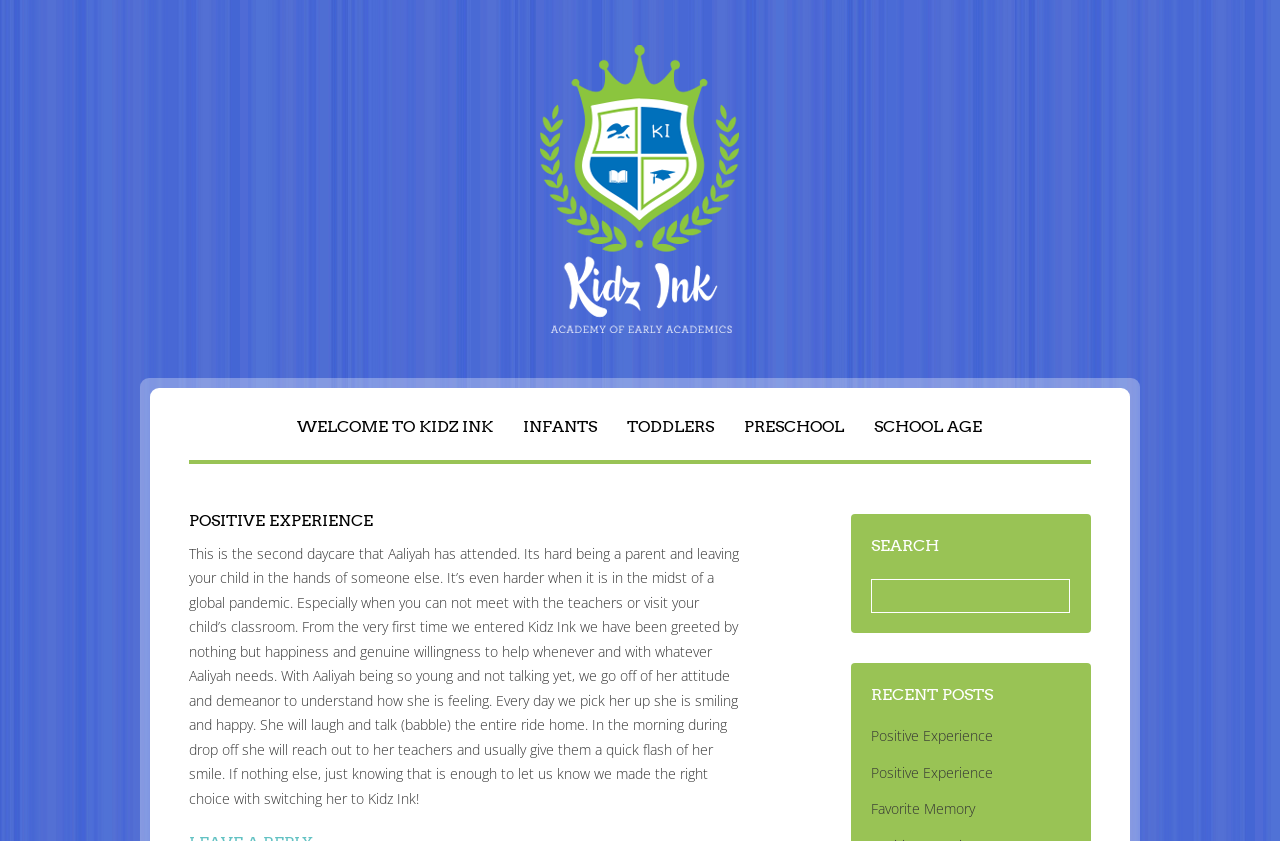Reply to the question below using a single word or brief phrase:
How many links are in the top navigation?

5